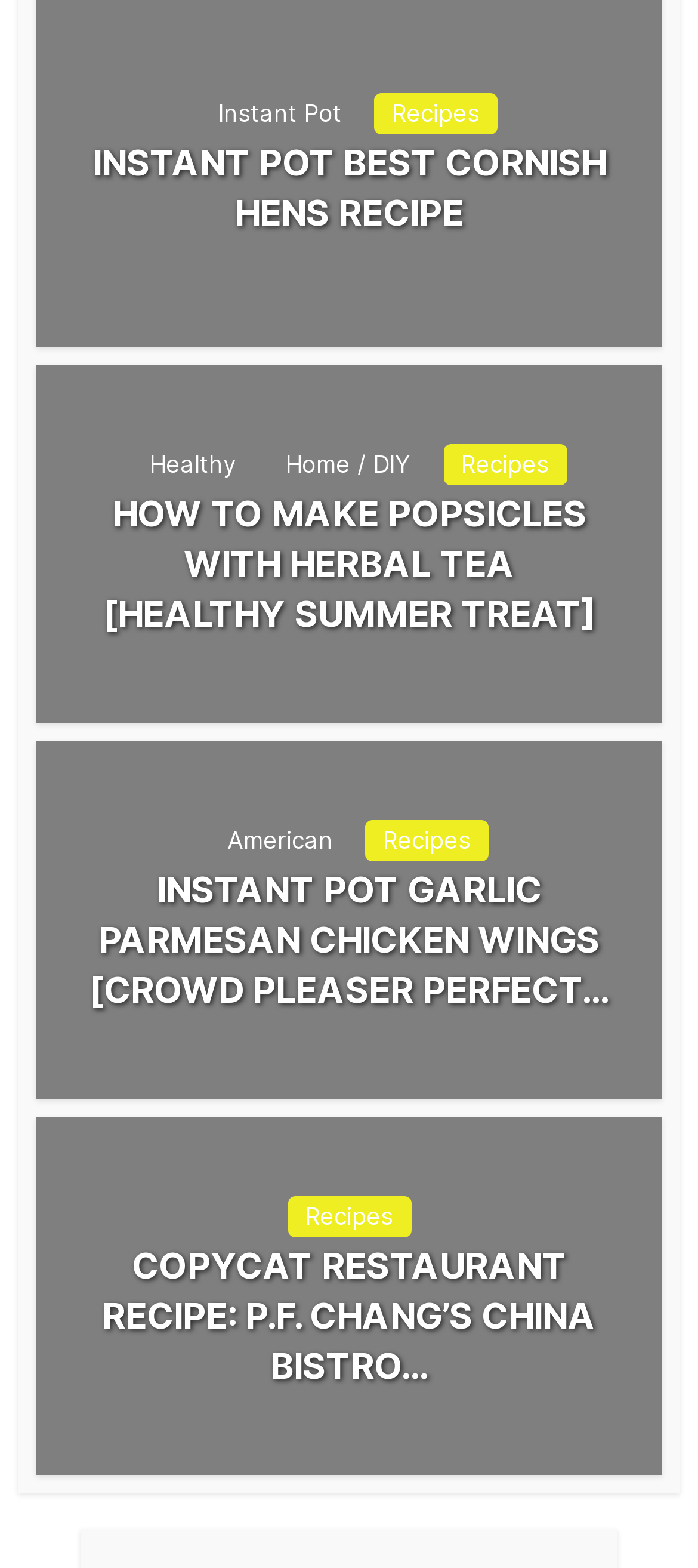What is the main topic of the first article?
Refer to the image and provide a thorough answer to the question.

The first article has a heading 'INSTANT POT BEST CORNISH HENS RECIPE' and a link with the same text, indicating that the main topic of the article is a recipe for Cornish Hens using an Instant Pot.